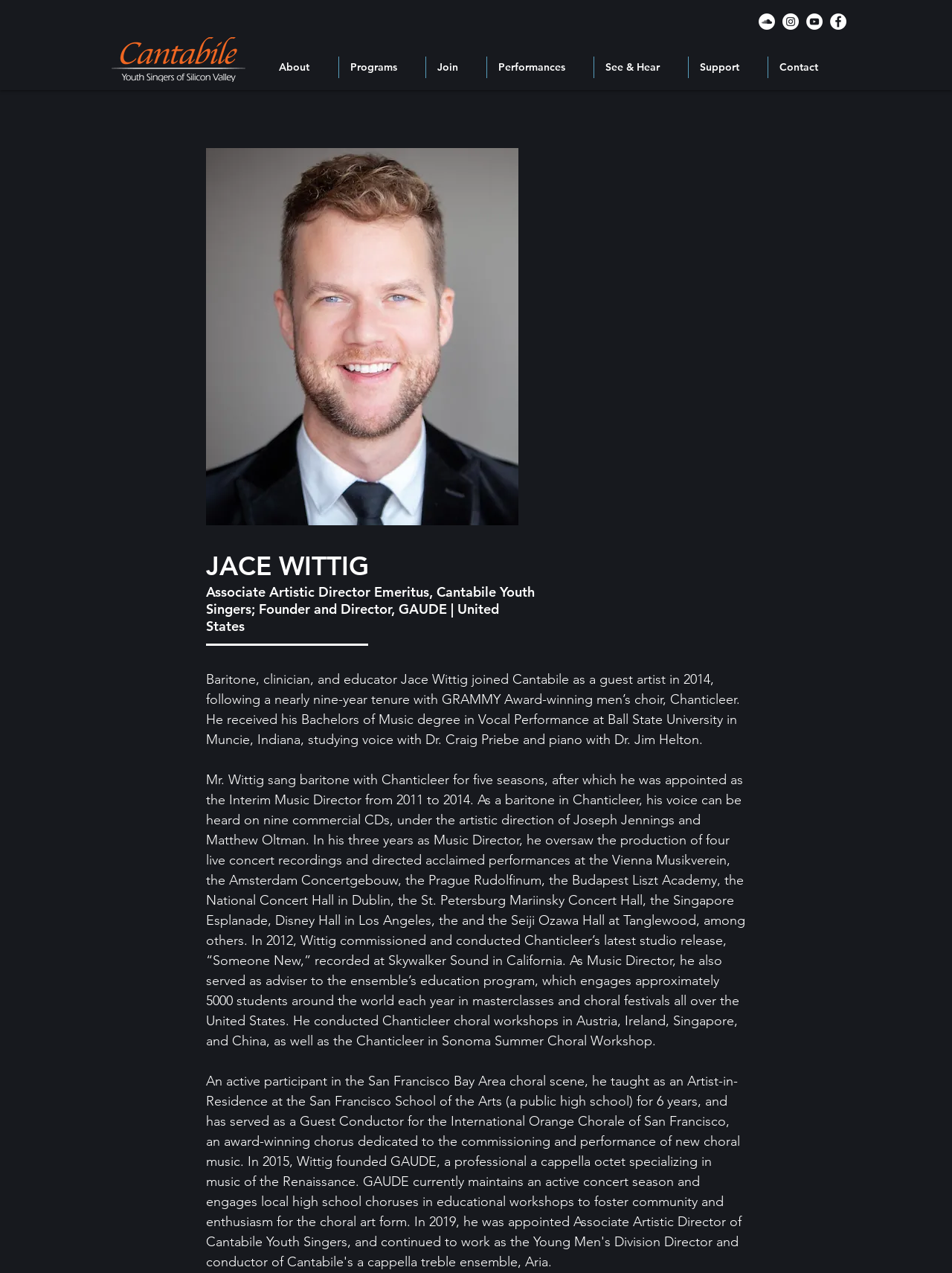Locate the bounding box coordinates of the UI element described by: "See & Hear". The bounding box coordinates should consist of four float numbers between 0 and 1, i.e., [left, top, right, bottom].

[0.624, 0.044, 0.723, 0.061]